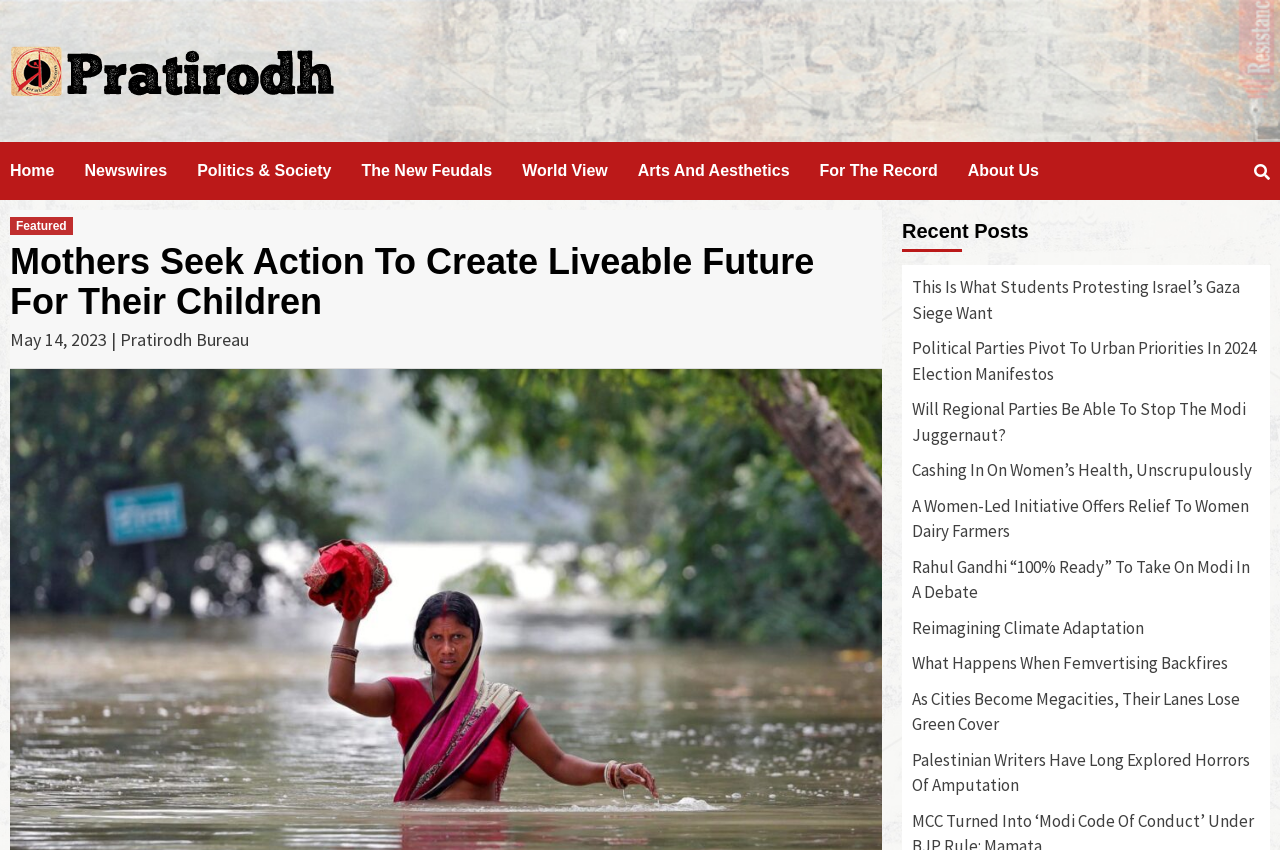Can you find and generate the webpage's heading?

Mothers Seek Action To Create Liveable Future For Their Children